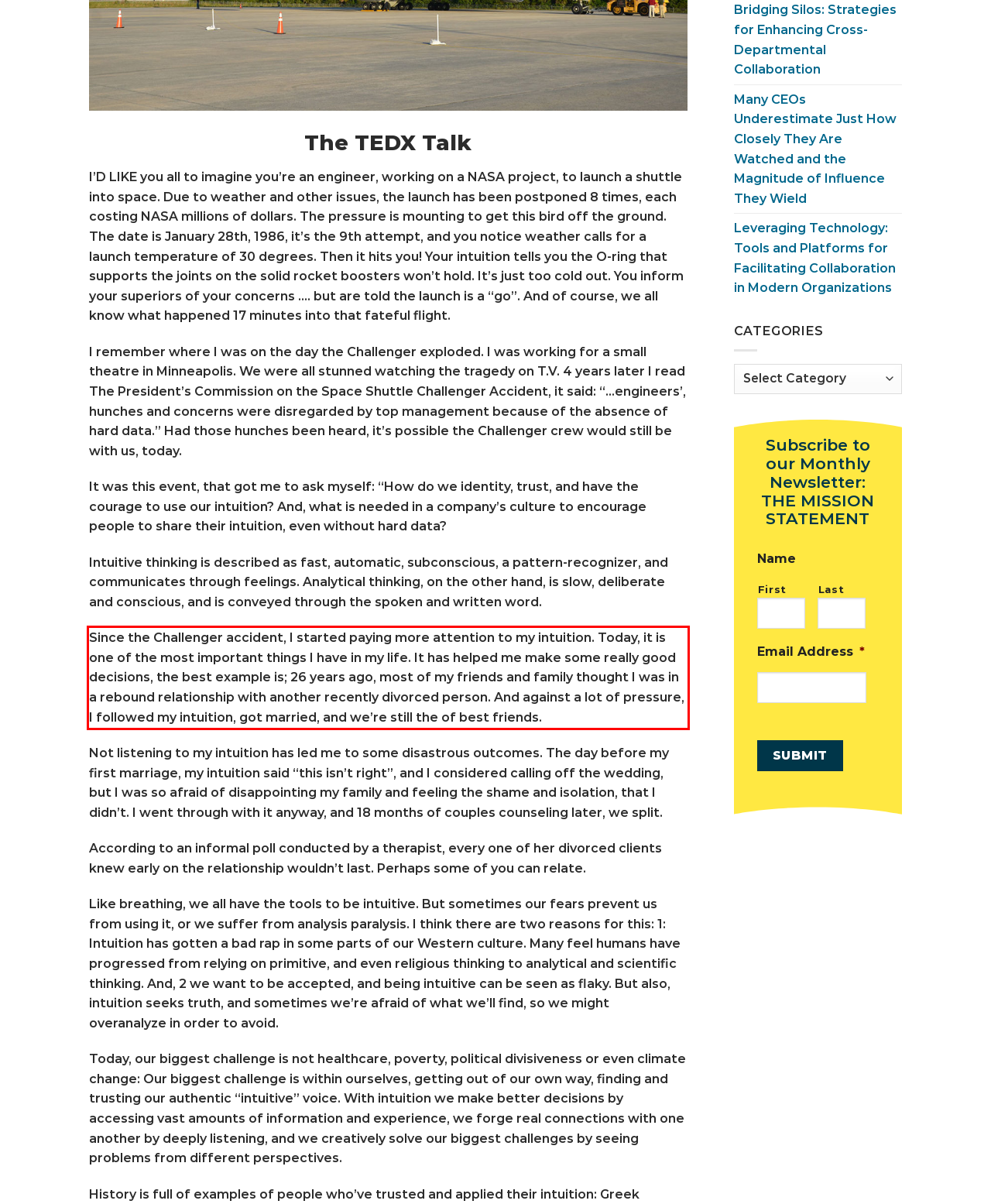Analyze the screenshot of the webpage that features a red bounding box and recognize the text content enclosed within this red bounding box.

Since the Challenger accident, I started paying more attention to my intuition. Today, it is one of the most important things I have in my life. It has helped me make some really good decisions, the best example is; 26 years ago, most of my friends and family thought I was in a rebound relationship with another recently divorced person. And against a lot of pressure, I followed my intuition, got married, and we’re still the of best friends.